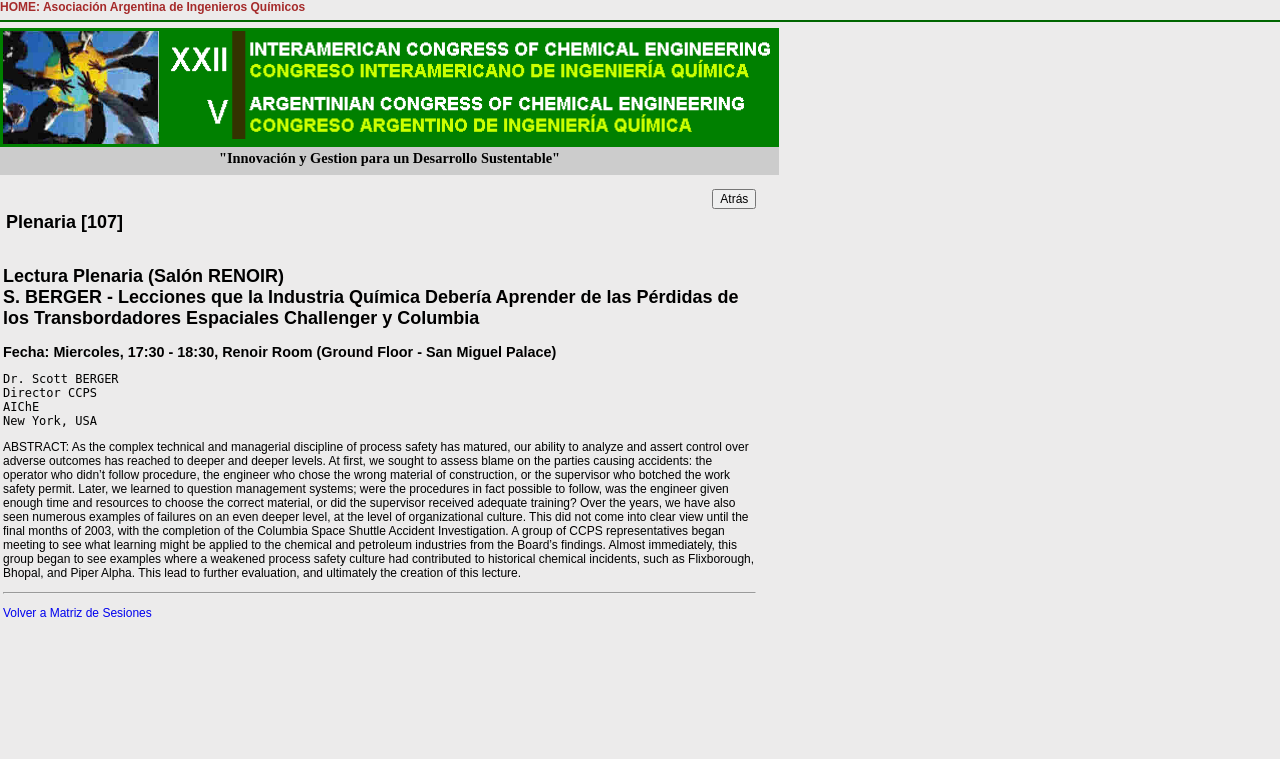Find the bounding box coordinates of the UI element according to this description: "Volver a Matriz de Sesiones".

[0.002, 0.798, 0.119, 0.817]